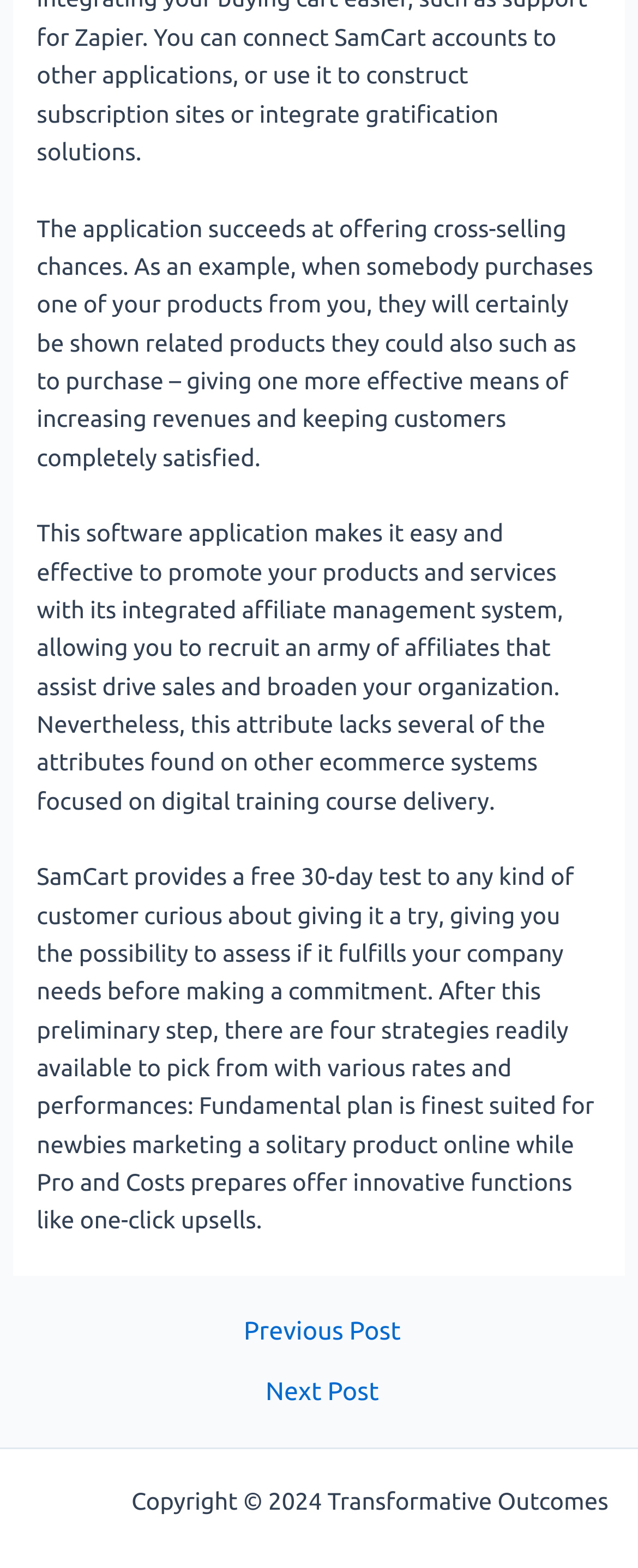Please determine the bounding box coordinates, formatted as (top-left x, top-left y, bottom-right x, bottom-right y), with all values as floating point numbers between 0 and 1. Identify the bounding box of the region described as: Sitemap

[0.431, 0.972, 0.569, 0.99]